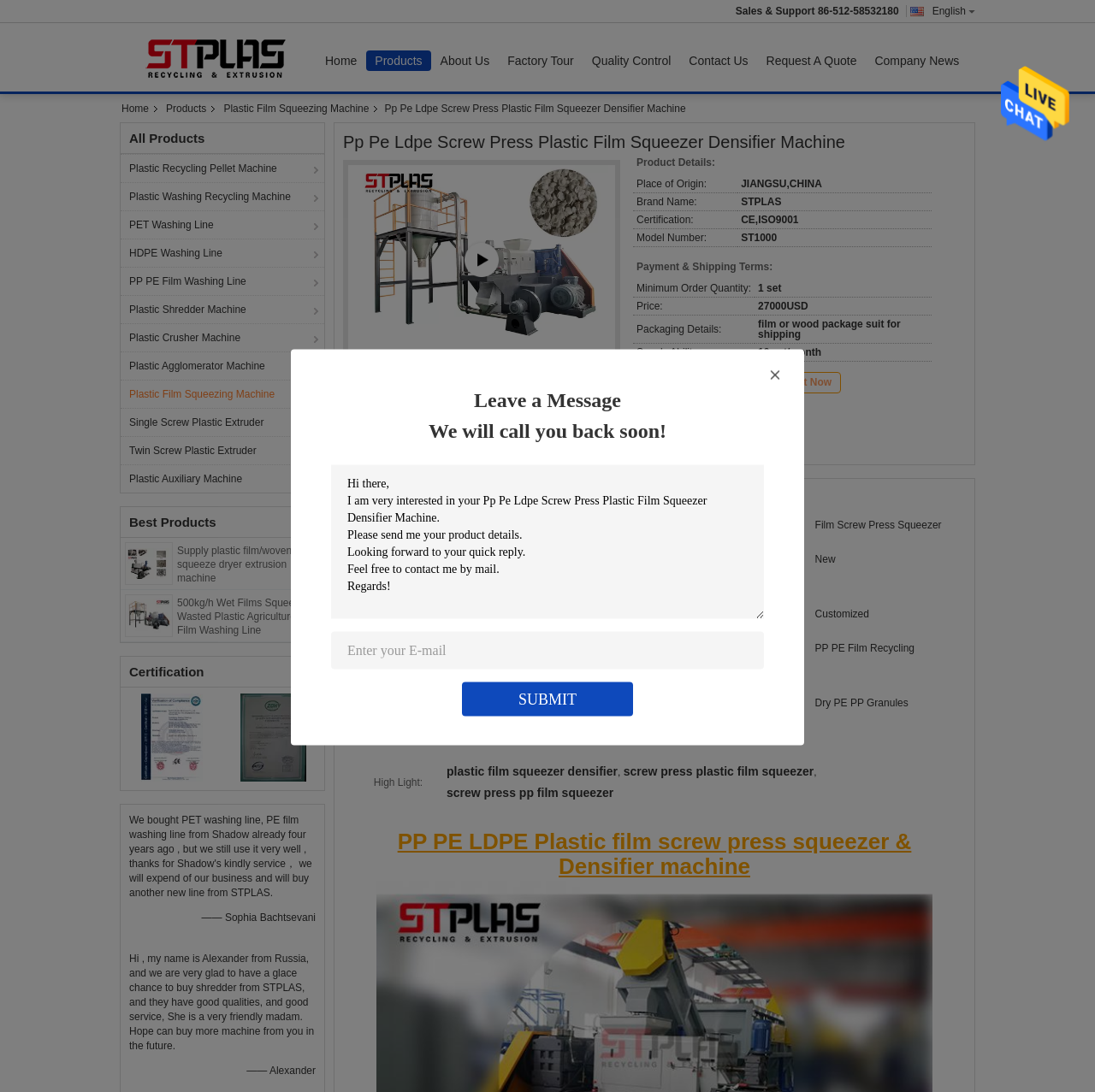What language is the webpage in?
Look at the image and construct a detailed response to the question.

I analyzed the text elements on the webpage and found that they are all in English. The language of the webpage is likely English, as all the product information, customer testimonials, and certification information are written in English.